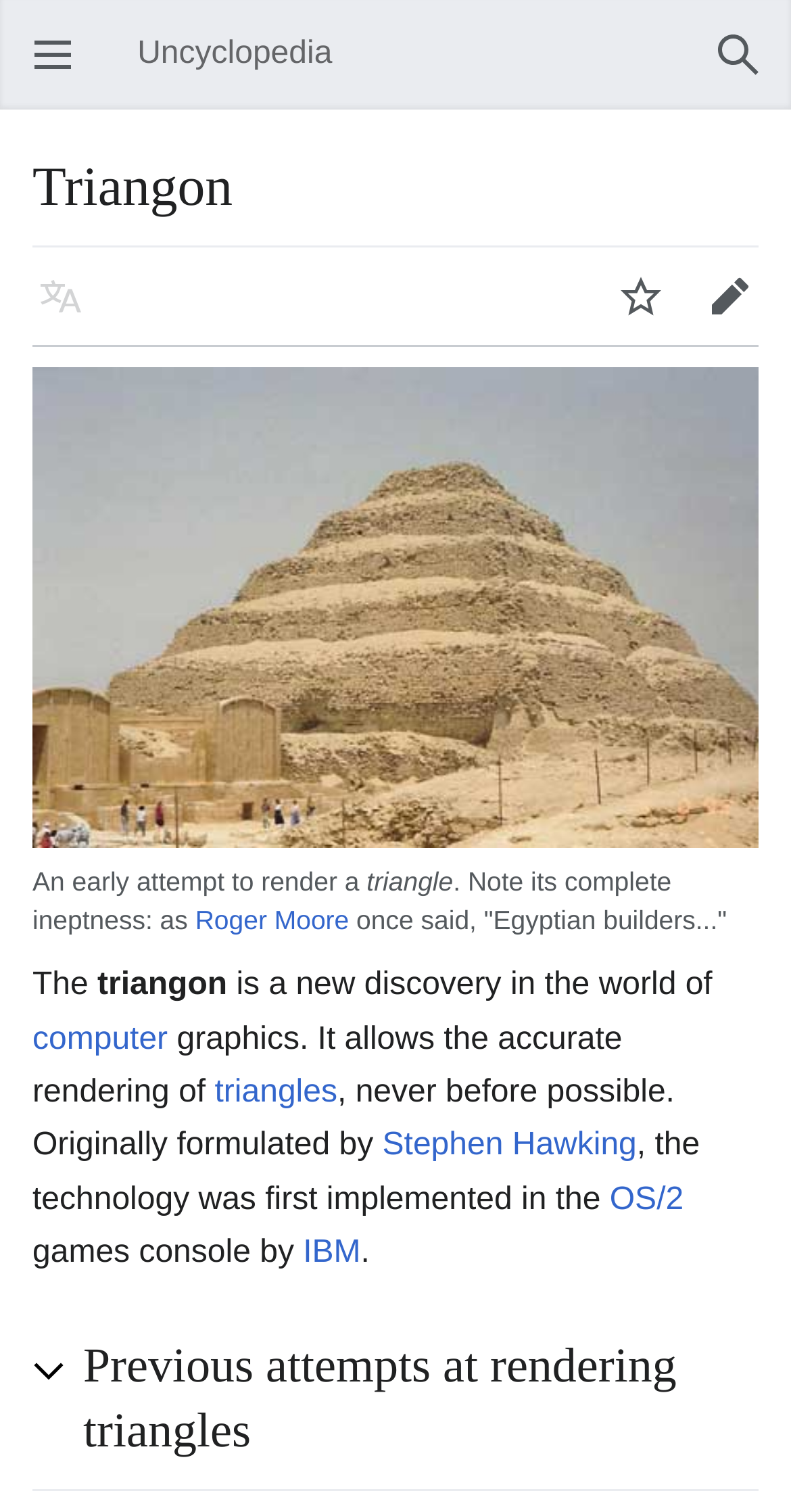Indicate the bounding box coordinates of the element that needs to be clicked to satisfy the following instruction: "Open main menu". The coordinates should be four float numbers between 0 and 1, i.e., [left, top, right, bottom].

[0.041, 0.007, 0.074, 0.024]